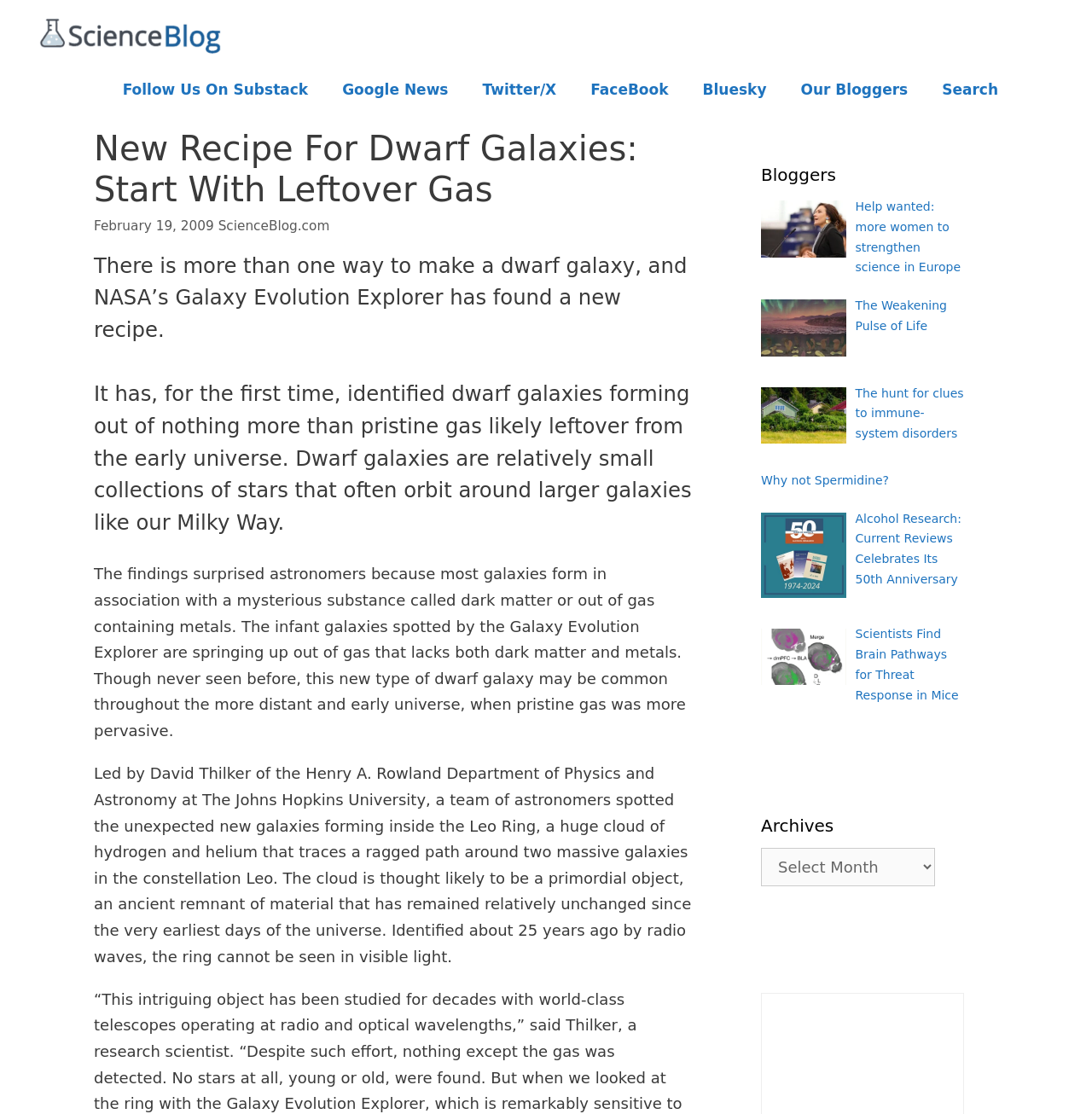Give a concise answer of one word or phrase to the question: 
What is the topic of the article?

Dwarf galaxies